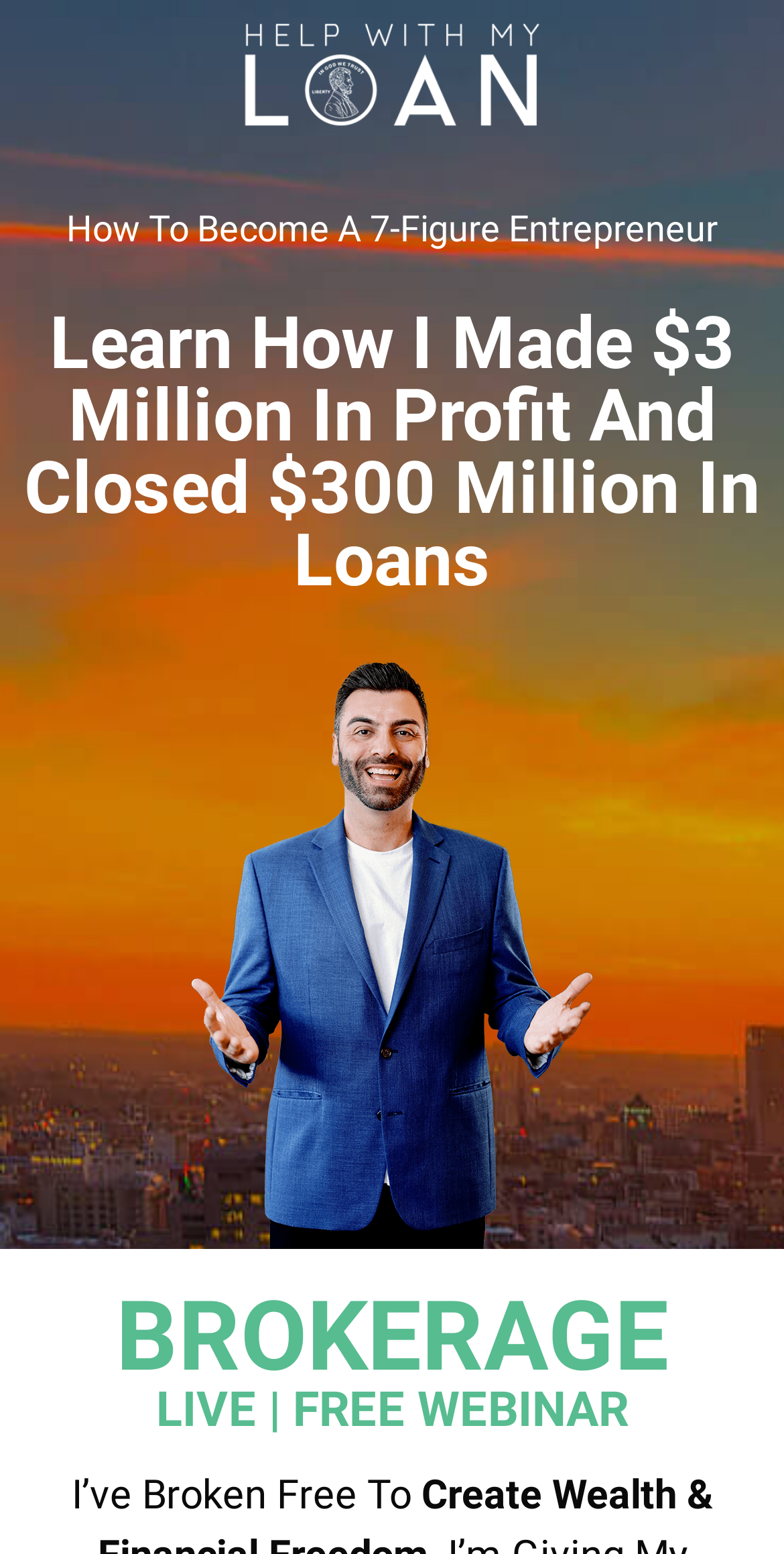Please find the top heading of the webpage and generate its text.

Learn How I Made $3 Million In Profit And Closed $300 Million In Loans